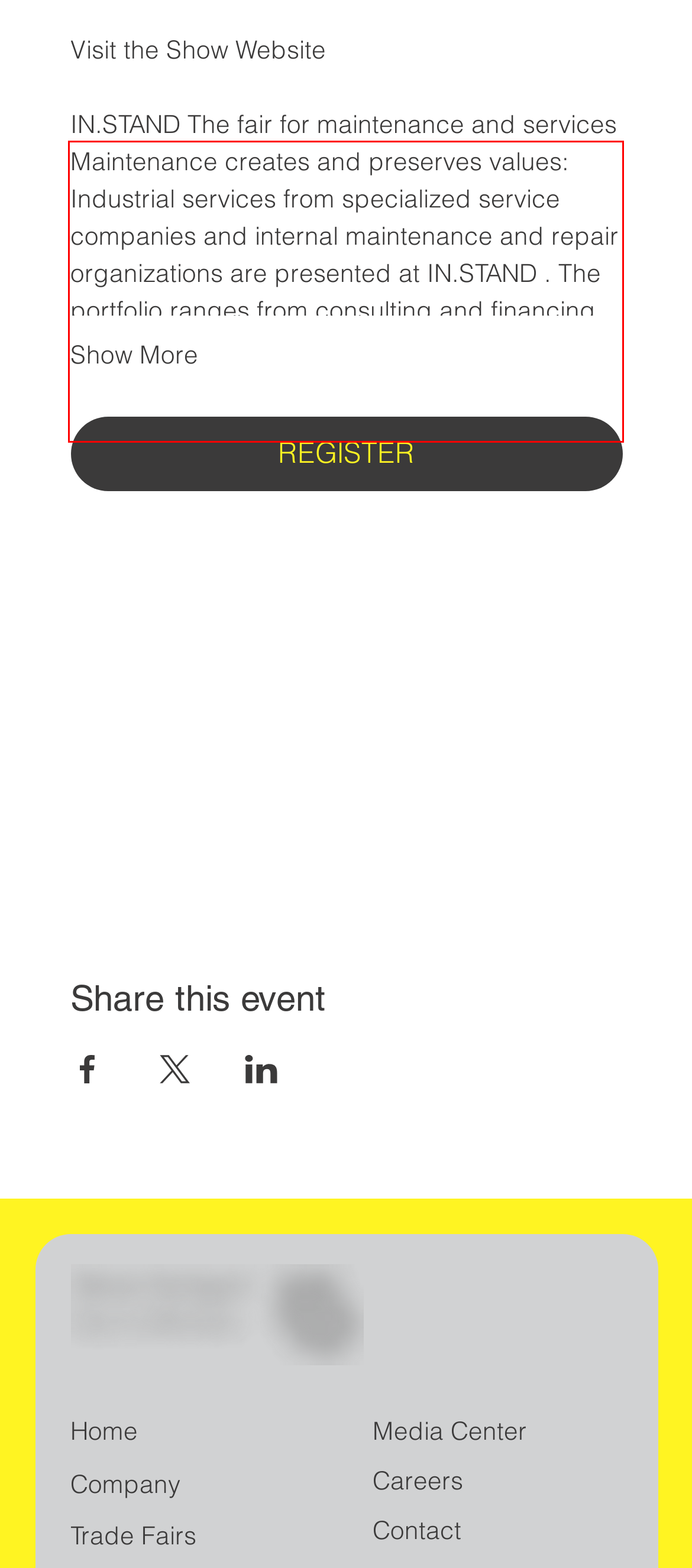Identify and transcribe the text content enclosed by the red bounding box in the given screenshot.

Maintenance creates and preserves values: Industrial services from specialized service companies and internal maintenance and repair organizations are presented at IN.STAND . The portfolio ranges from consulting and financing, to integration and training, smart services and software, to maintenance and dismantling or recycling!